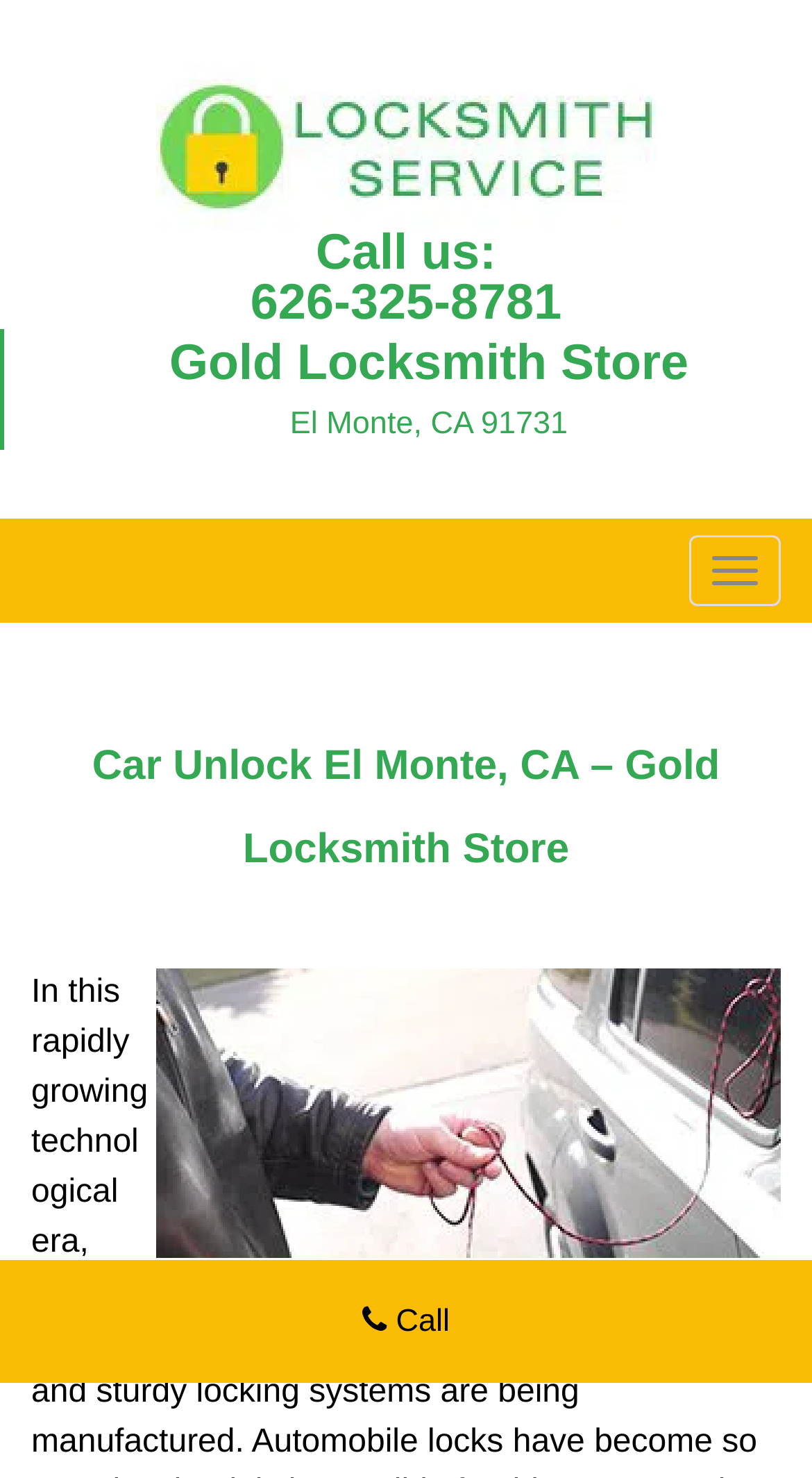Generate the text of the webpage's primary heading.

Car Unlock El Monte, CA – Gold Locksmith Store